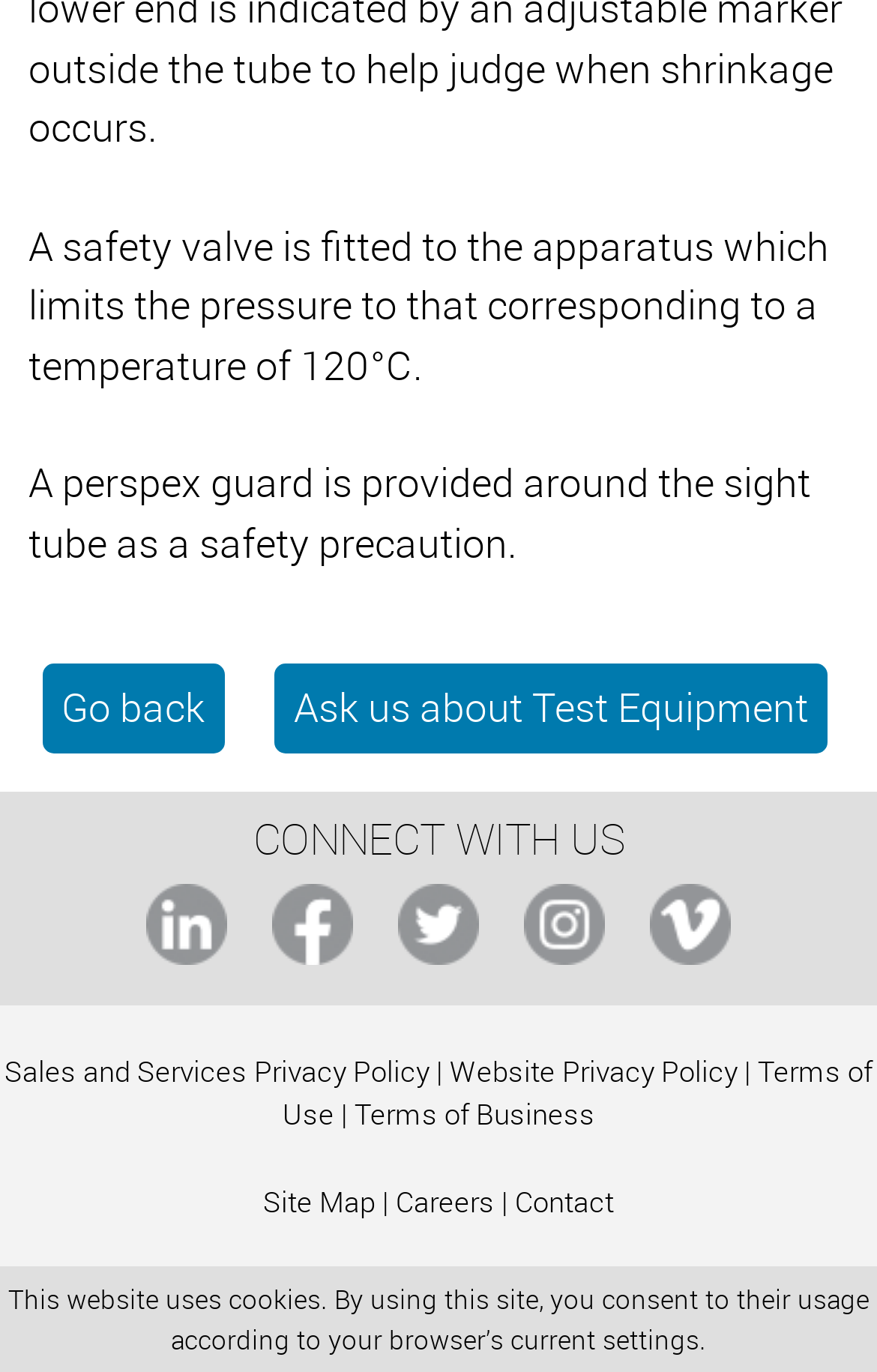Pinpoint the bounding box coordinates of the element you need to click to execute the following instruction: "Ask about Test Equipment". The bounding box should be represented by four float numbers between 0 and 1, in the format [left, top, right, bottom].

[0.312, 0.483, 0.945, 0.549]